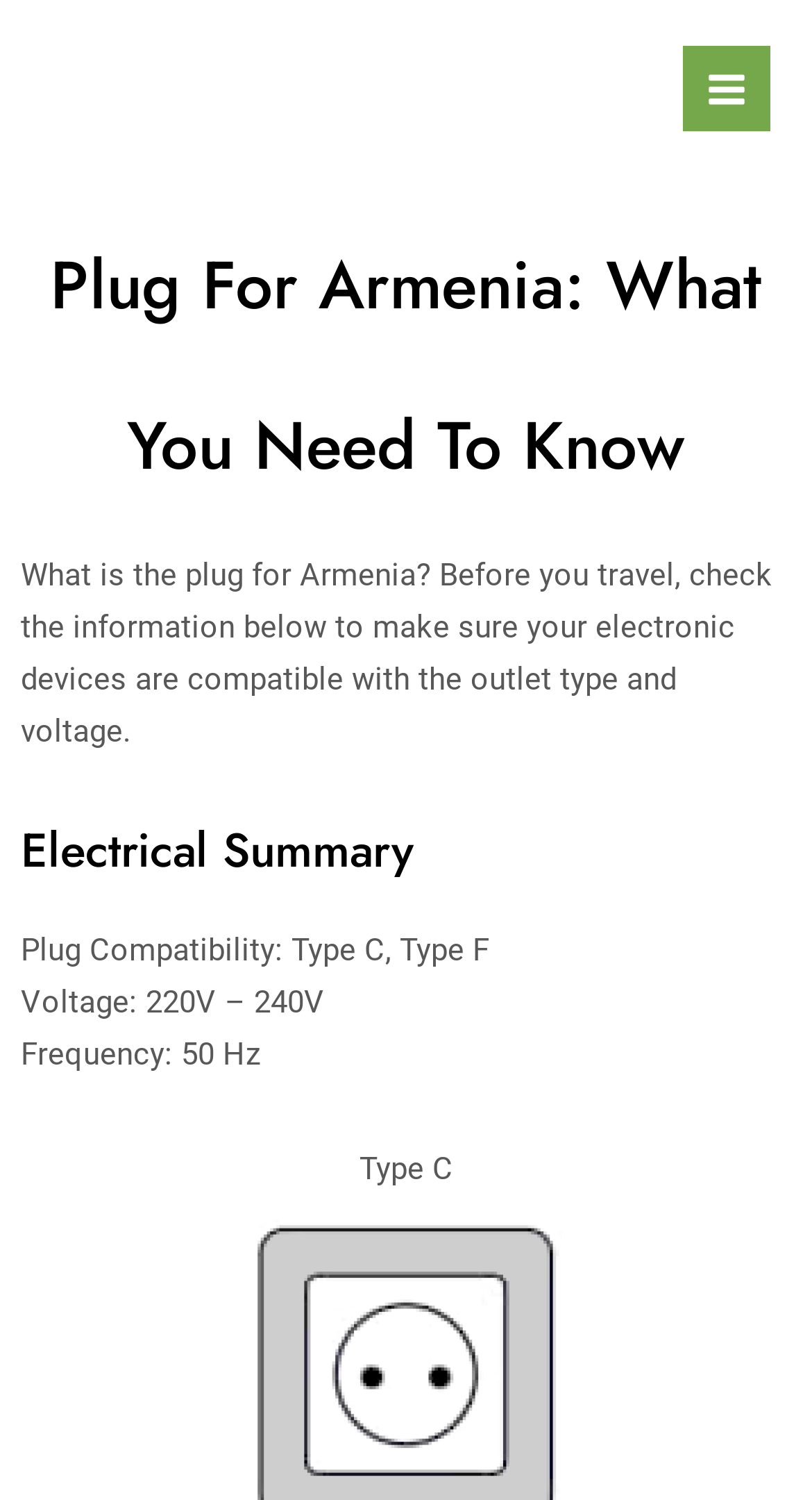Describe all the visual and textual components of the webpage comprehensively.

The webpage is about providing information on electrical outlets in Armenia, specifically focusing on the types of plugs, voltage, and frequency. At the top-right corner, there is a button labeled "Main Menu" with an accompanying image. Below this, the page's title "Plug For Armenia: What You Need To Know" is prominently displayed as a heading.

The main content of the page is divided into two sections. The first section provides an introductory paragraph explaining the importance of checking outlet compatibility before traveling to Armenia. This text is positioned at the top-left of the page.

The second section is headed by "Electrical Summary" and contains three lines of text detailing the plug compatibility, voltage, and frequency in Armenia. These details are presented in a concise manner, with the plug types (Type C and Type F) listed first, followed by the voltage range (220V – 240V) and frequency (50 Hz). 

Additionally, there is a separate section that appears to provide more information about Type C plugs, positioned below the electrical summary section.